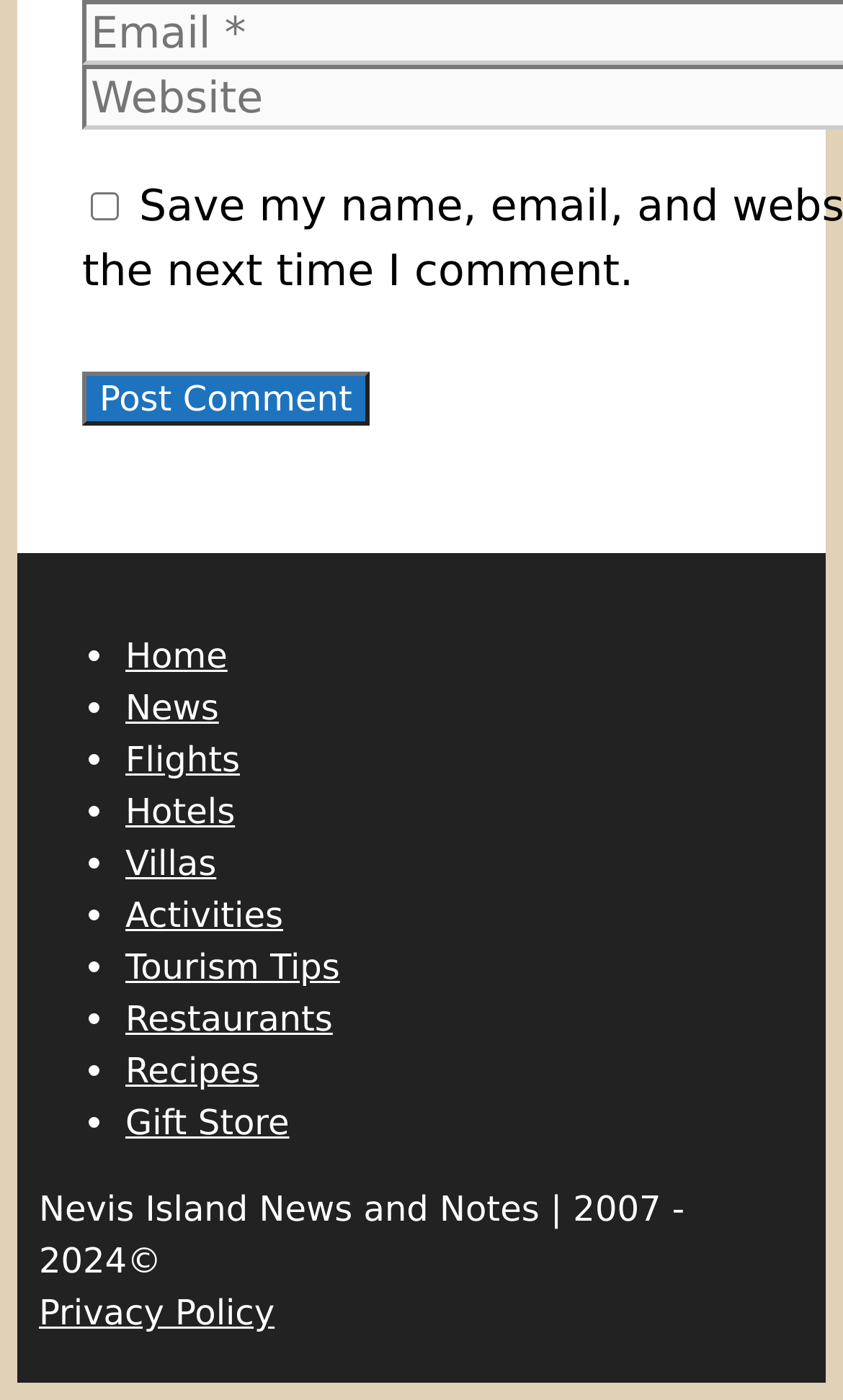Find the bounding box of the UI element described as: "name="submit" value="Post Comment"". The bounding box coordinates should be given as four float values between 0 and 1, i.e., [left, top, right, bottom].

[0.097, 0.266, 0.438, 0.304]